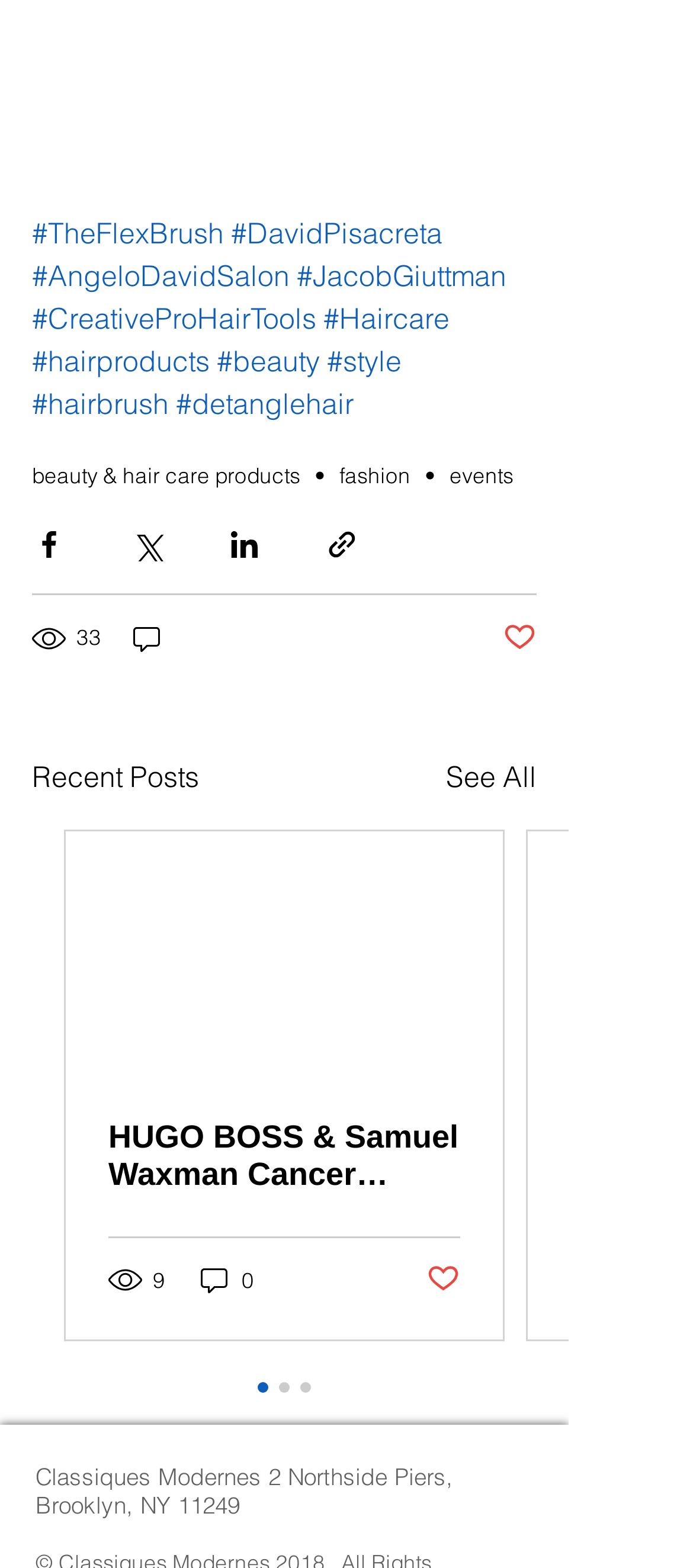Please specify the bounding box coordinates of the area that should be clicked to accomplish the following instruction: "Share via Facebook". The coordinates should consist of four float numbers between 0 and 1, i.e., [left, top, right, bottom].

[0.046, 0.336, 0.095, 0.357]